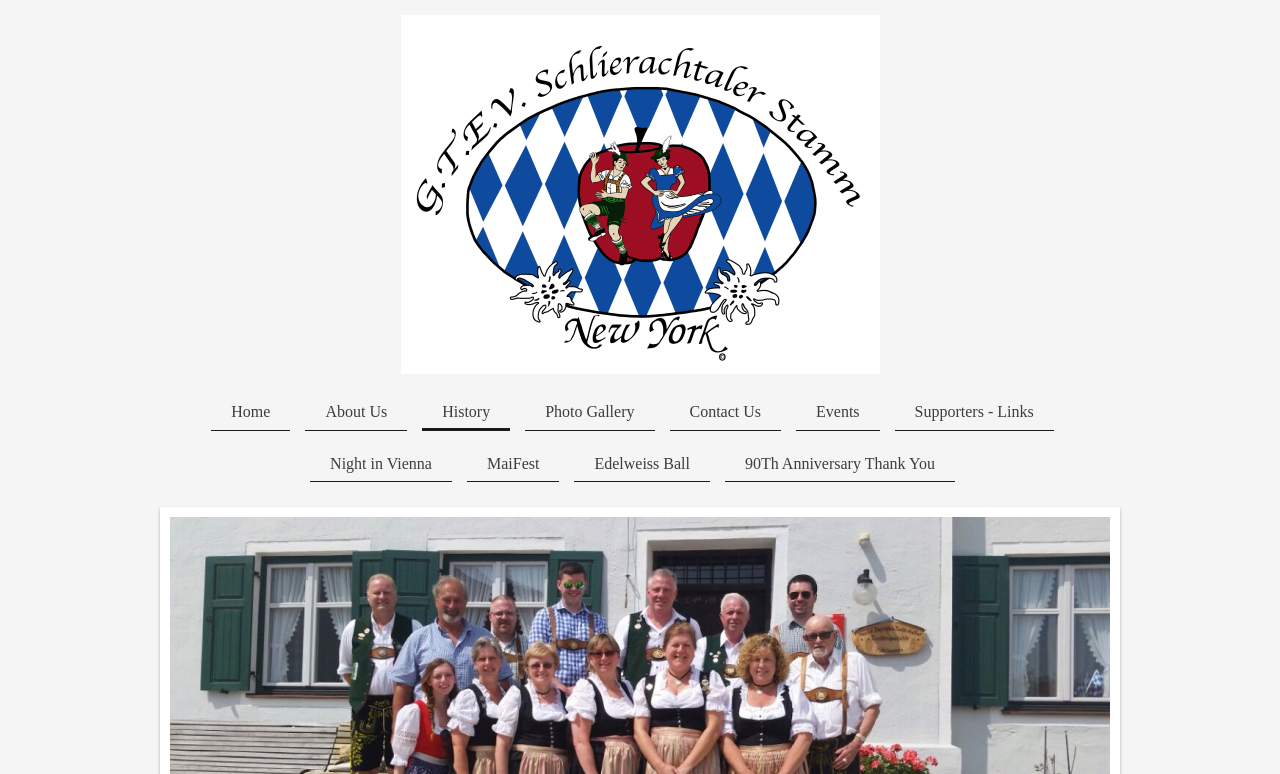Determine the bounding box coordinates for the element that should be clicked to follow this instruction: "visit night in vienna". The coordinates should be given as four float numbers between 0 and 1, in the format [left, top, right, bottom].

[0.242, 0.574, 0.353, 0.623]